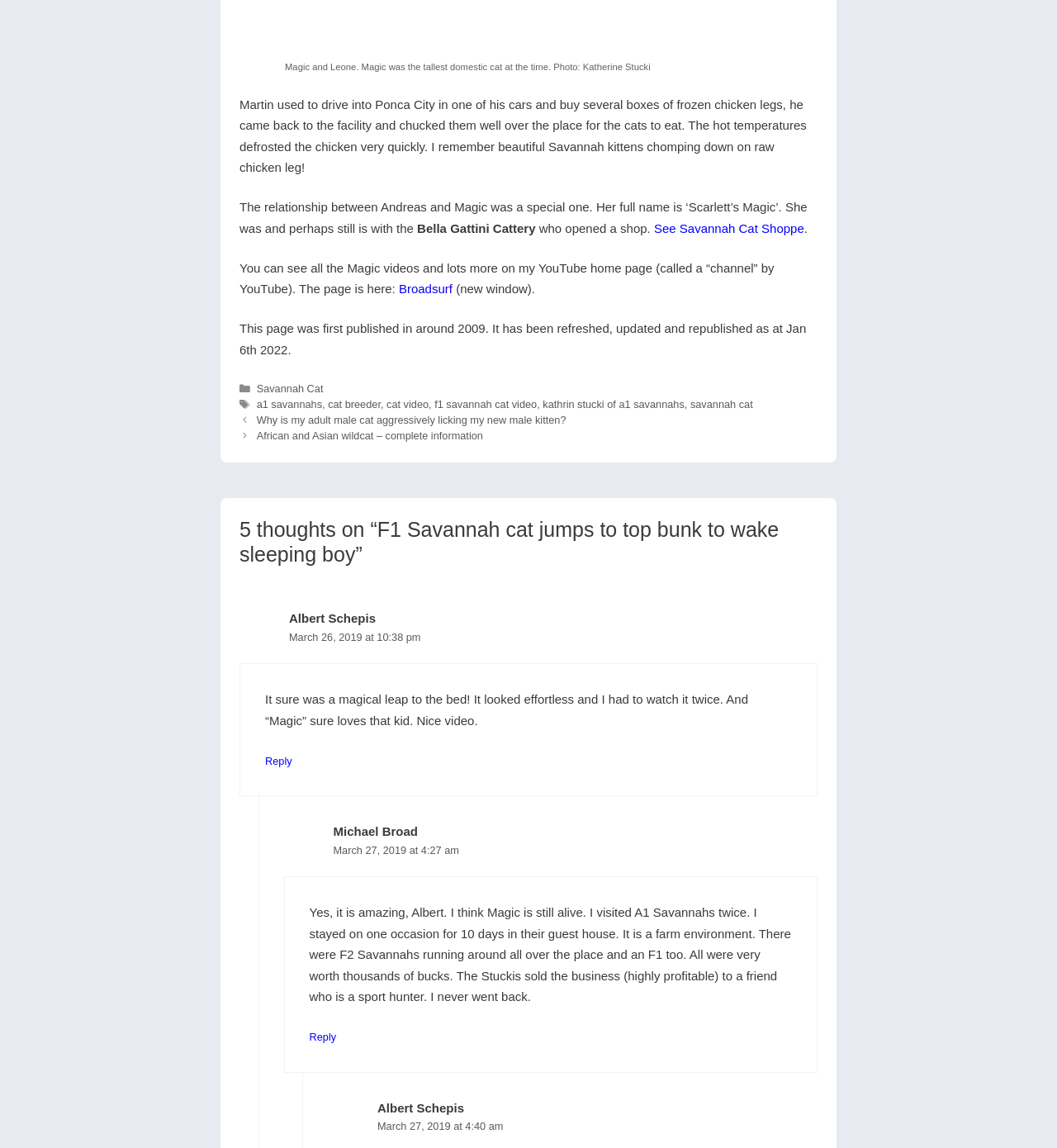Please identify the bounding box coordinates of the element on the webpage that should be clicked to follow this instruction: "Reply to Albert Schepis's comment". The bounding box coordinates should be given as four float numbers between 0 and 1, formatted as [left, top, right, bottom].

[0.251, 0.657, 0.276, 0.668]